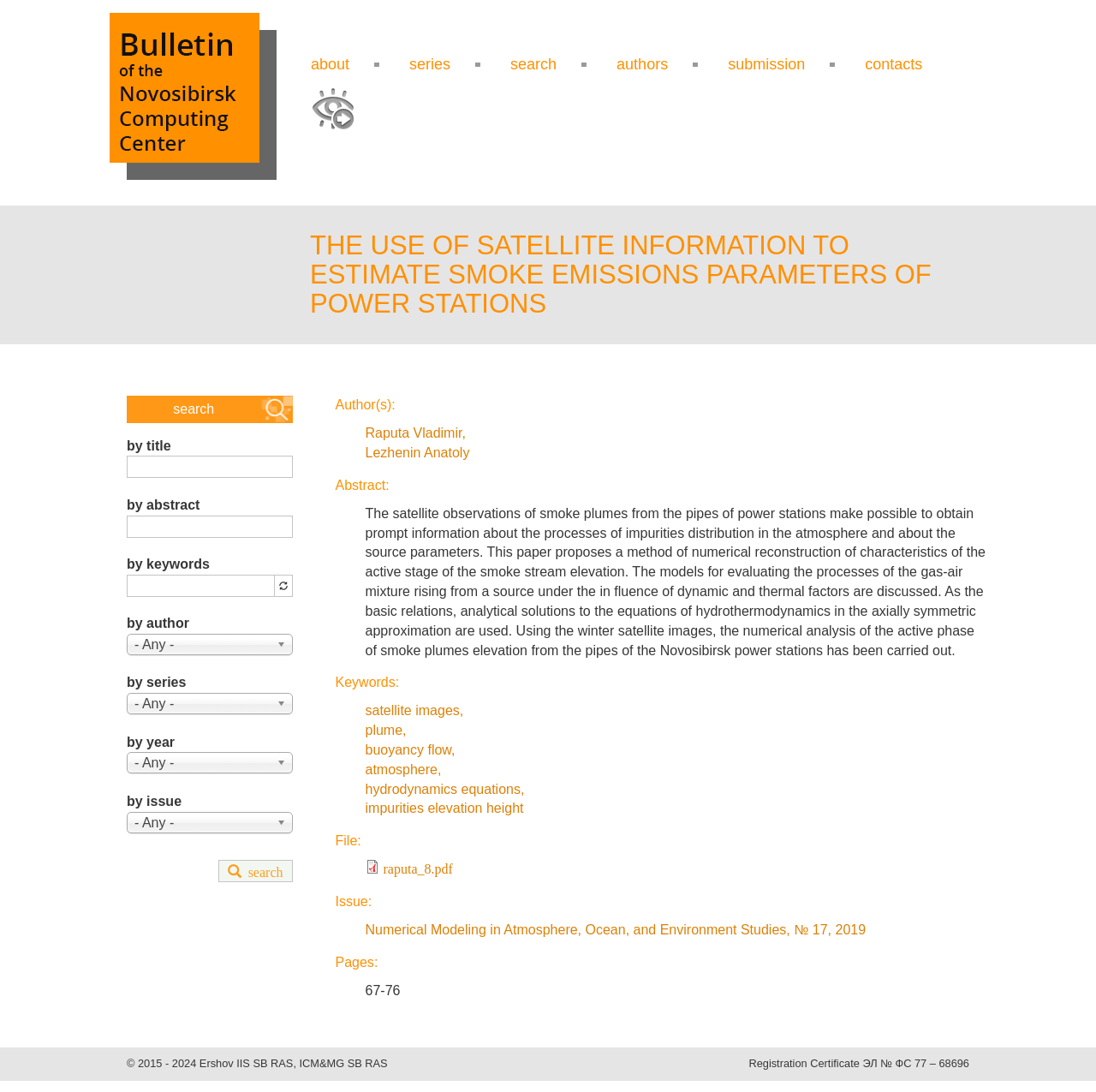Respond to the question below with a single word or phrase:
What is the page range of the article?

67-76